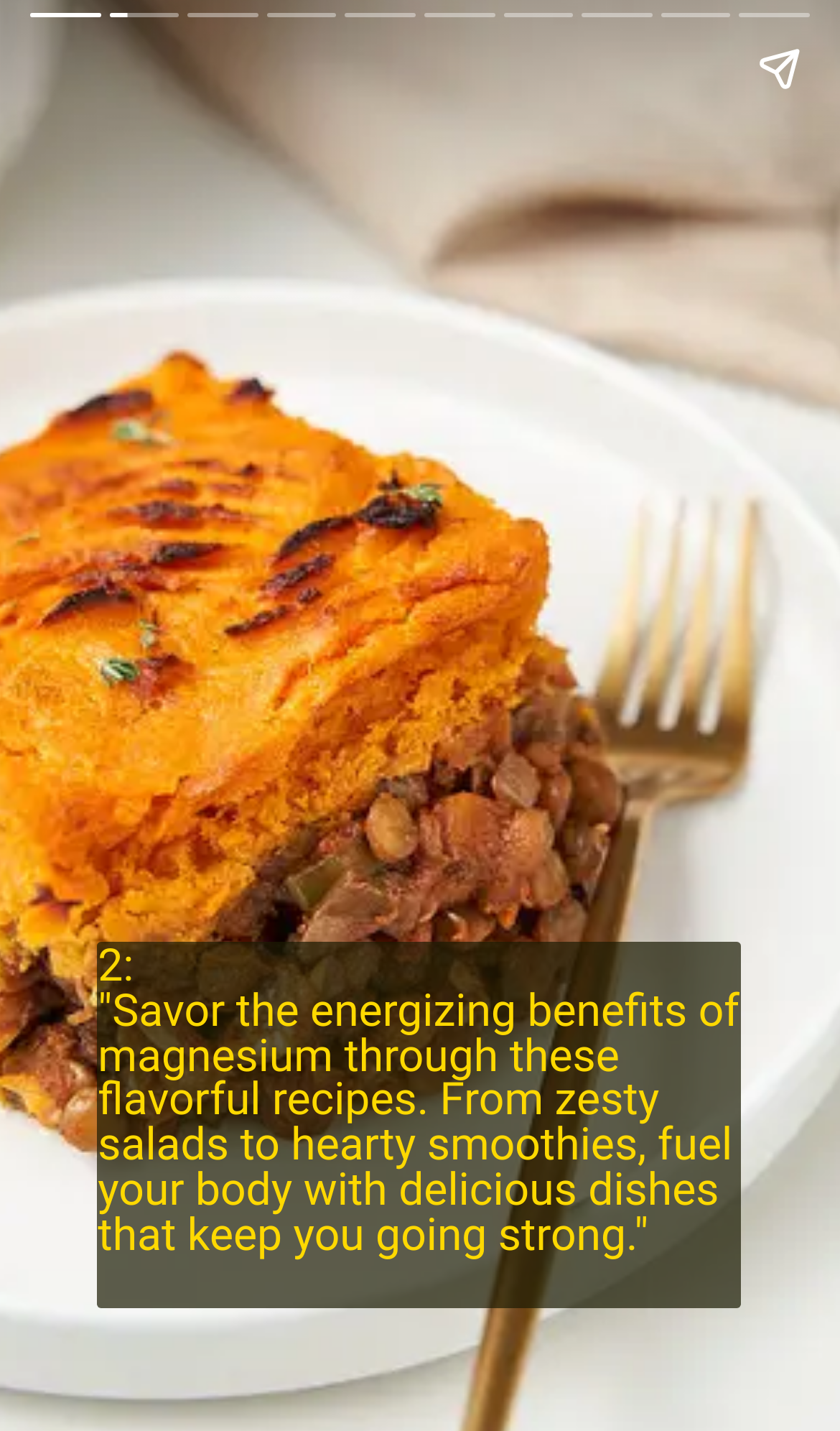Please give a one-word or short phrase response to the following question: 
What type of dishes are featured?

Salads and smoothies